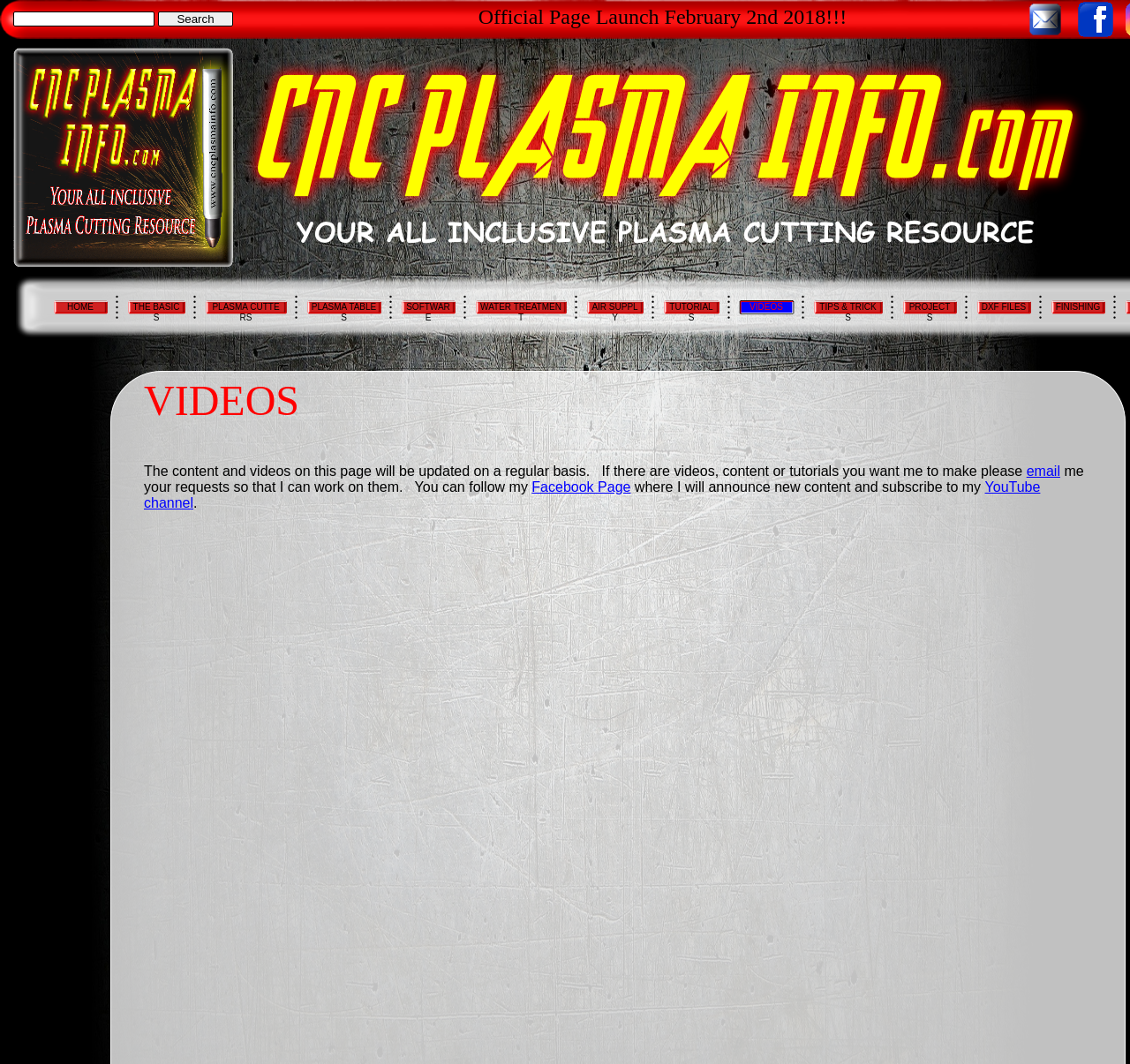For the given element description THE BASICS, determine the bounding box coordinates of the UI element. The coordinates should follow the format (top-left x, top-left y, bottom-right x, bottom-right y) and be within the range of 0 to 1.

[0.111, 0.28, 0.166, 0.297]